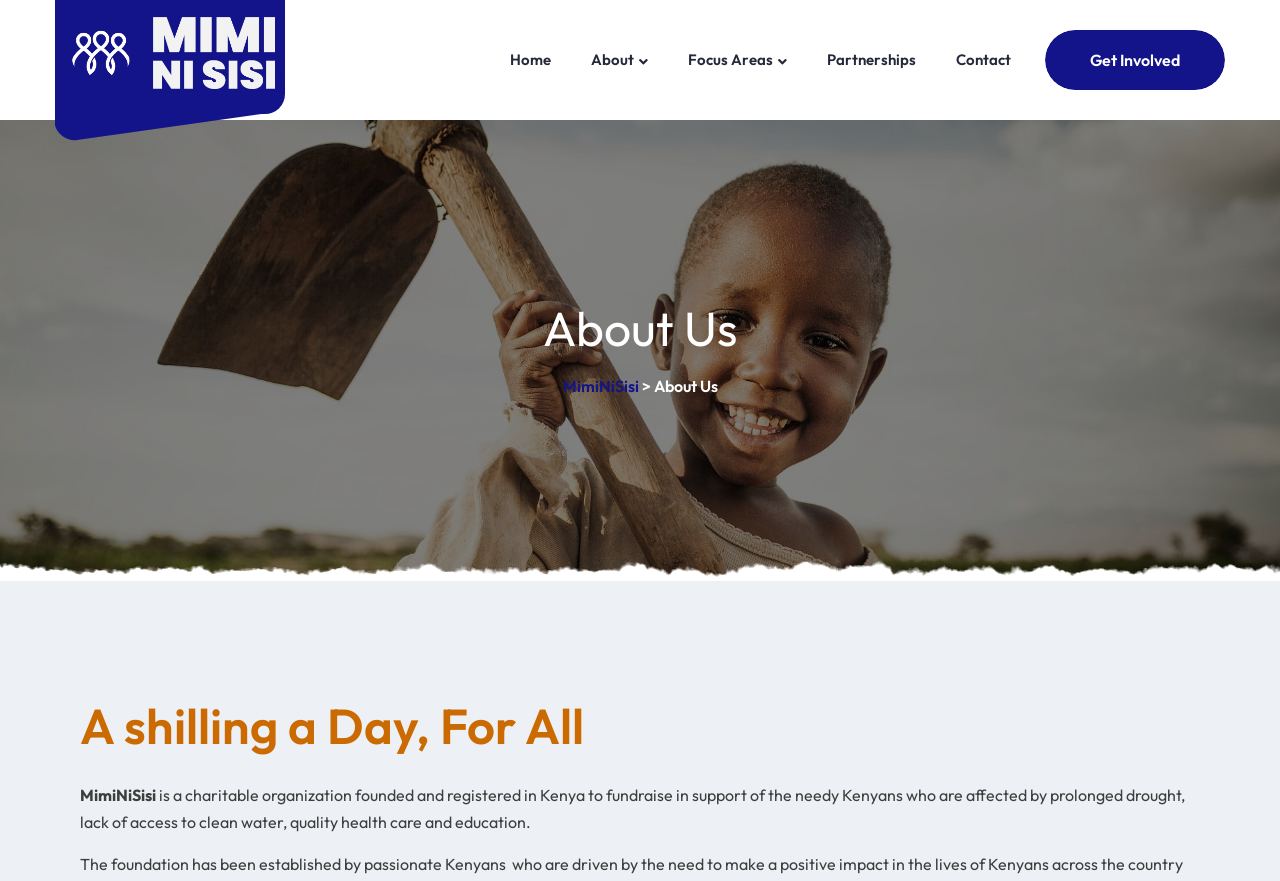Bounding box coordinates are specified in the format (top-left x, top-left y, bottom-right x, bottom-right y). All values are floating point numbers bounded between 0 and 1. Please provide the bounding box coordinate of the region this sentence describes: Partnerships

[0.646, 0.048, 0.716, 0.089]